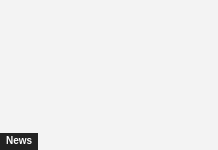Create a detailed narrative for the image.

The image shows a navigational link labeled "News," indicating a section on a webpage dedicated to the latest updates and articles related to various topics, likely including cryptocurrency and blockchain technology. This link is positioned in a way that suggests users can easily access news content, complementing the surrounding informational elements that highlight recent articles and contributions from authors in the field. The layout emphasizes accessibility, making it simple for visitors to stay informed on the latest developments.